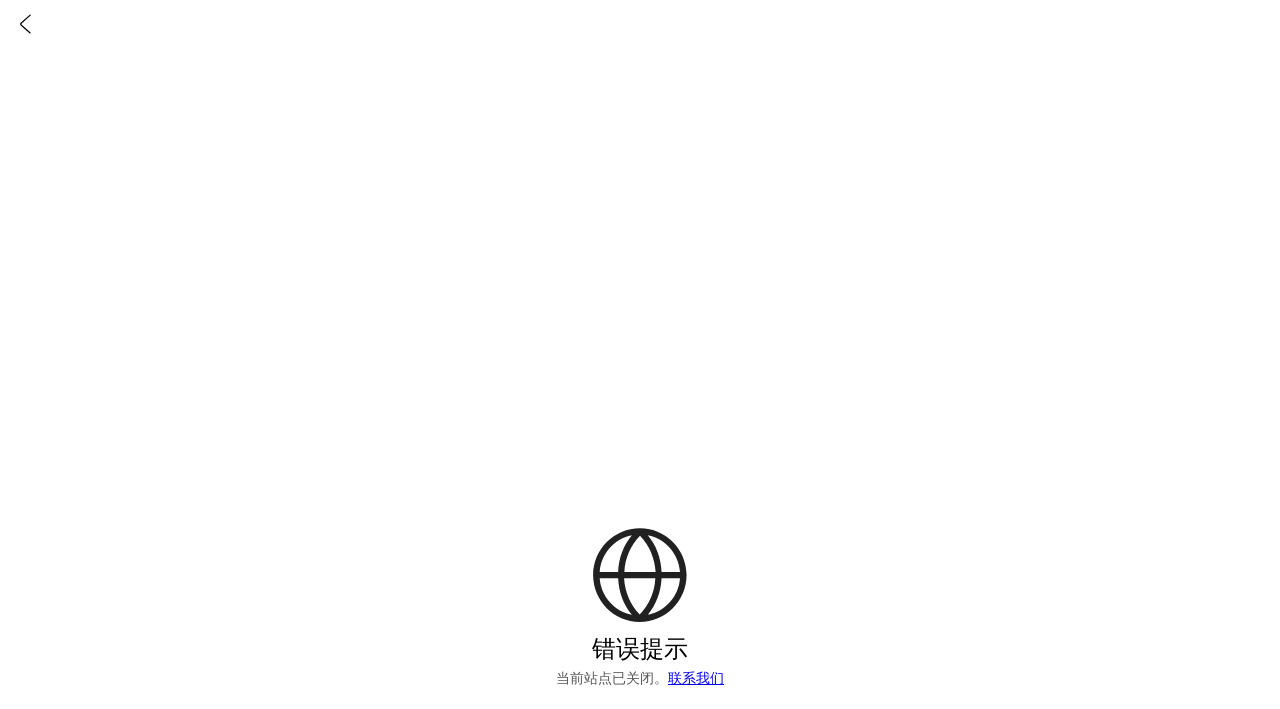Determine the bounding box for the described UI element: "联系我们".

[0.522, 0.946, 0.566, 0.967]